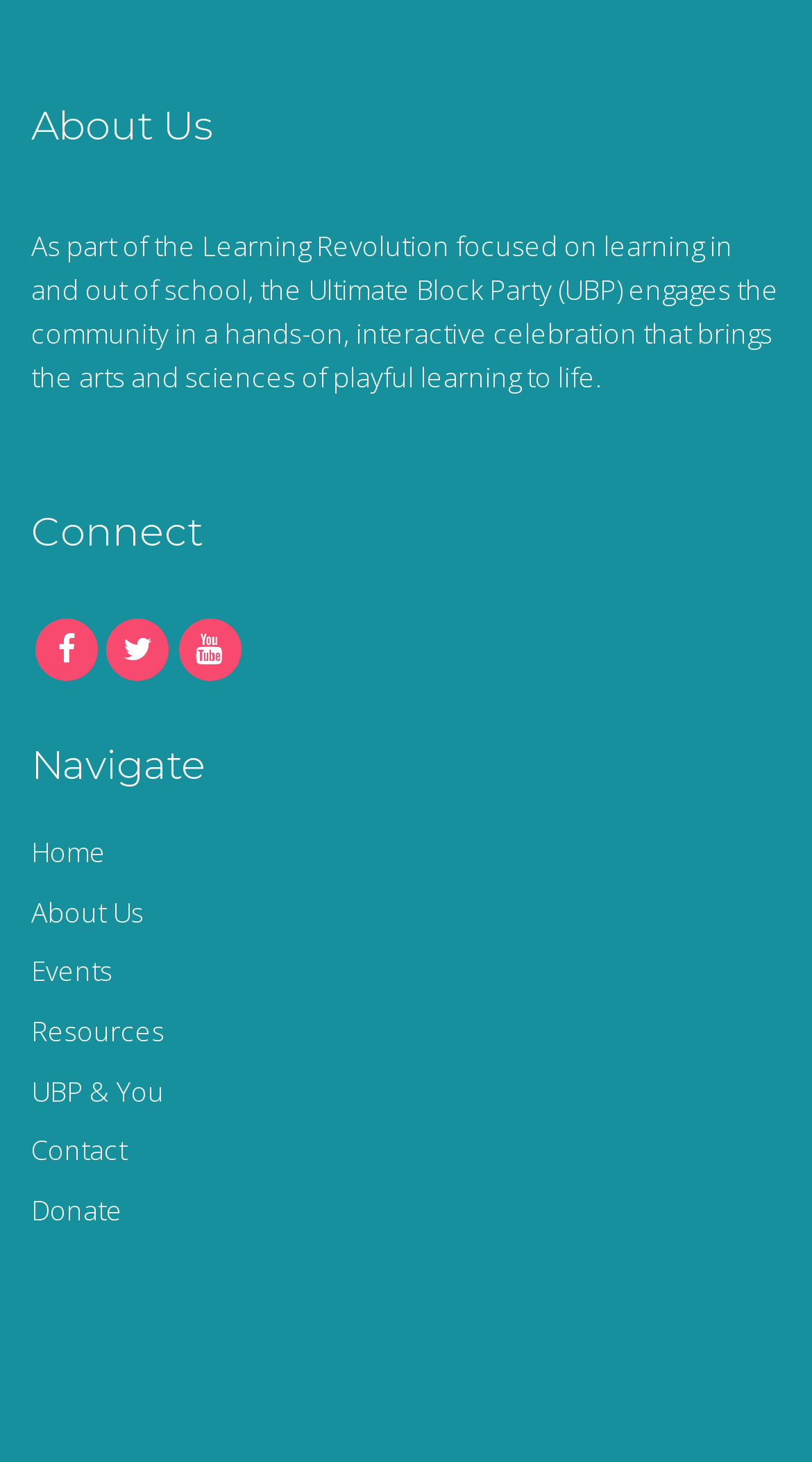Provide a brief response to the question below using one word or phrase:
How many social media links are available?

3